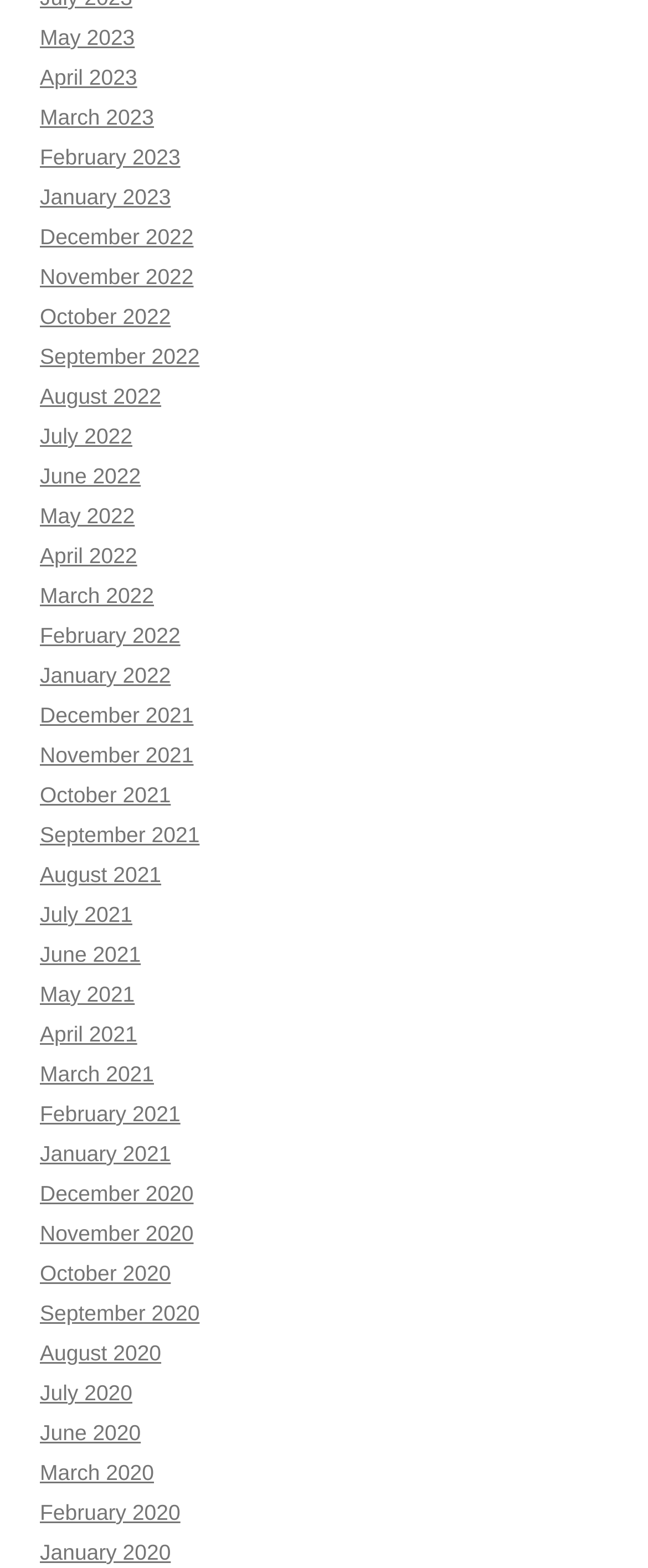Please examine the image and provide a detailed answer to the question: What is the earliest month listed?

By examining the list of links, I can see that the earliest month listed is January 2020, which is the last link in the list.